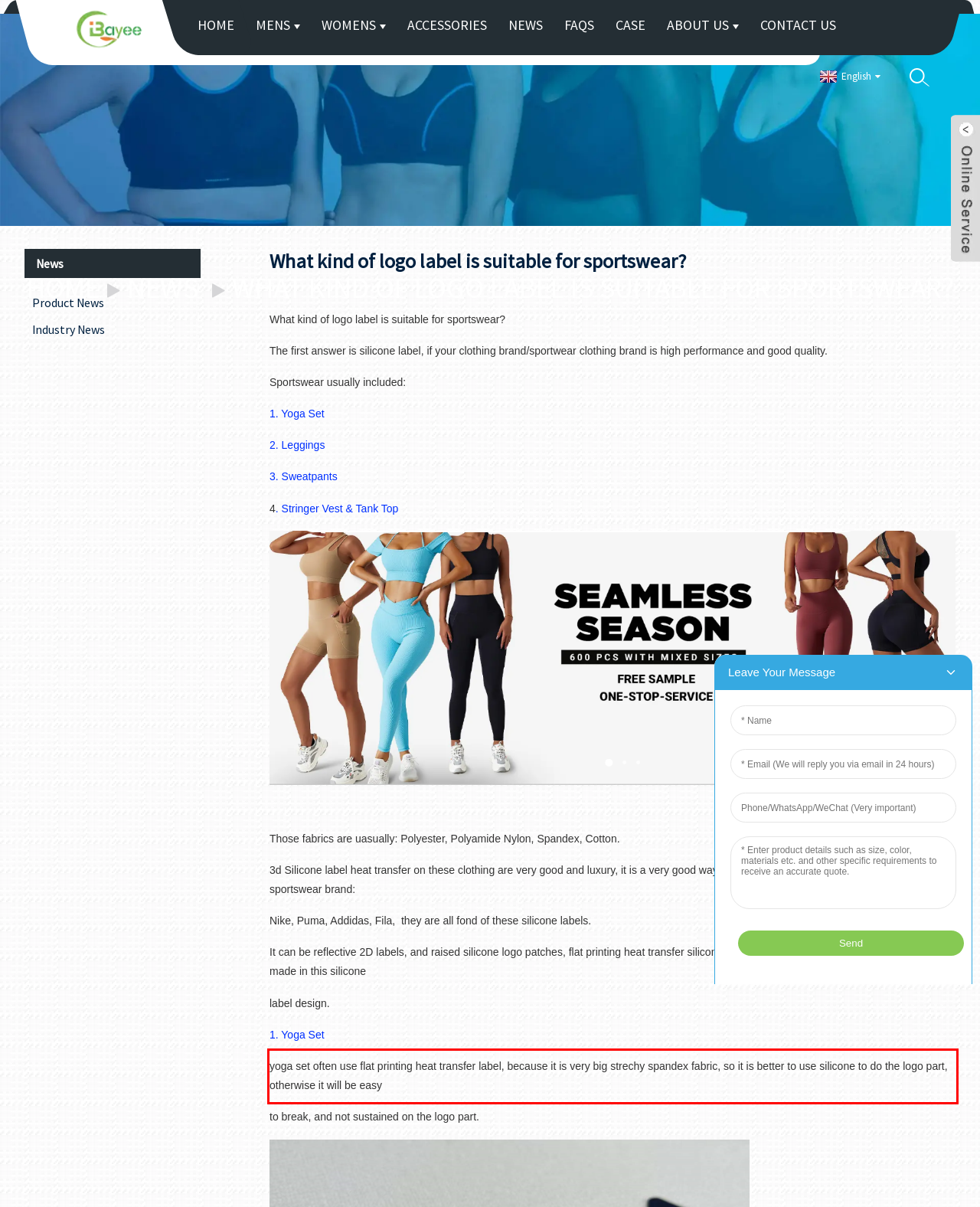Examine the webpage screenshot and use OCR to recognize and output the text within the red bounding box.

yoga set often use flat printing heat transfer label, because it is very big strechy spandex fabric, so it is better to use silicone to do the logo part, otherwise it will be easy